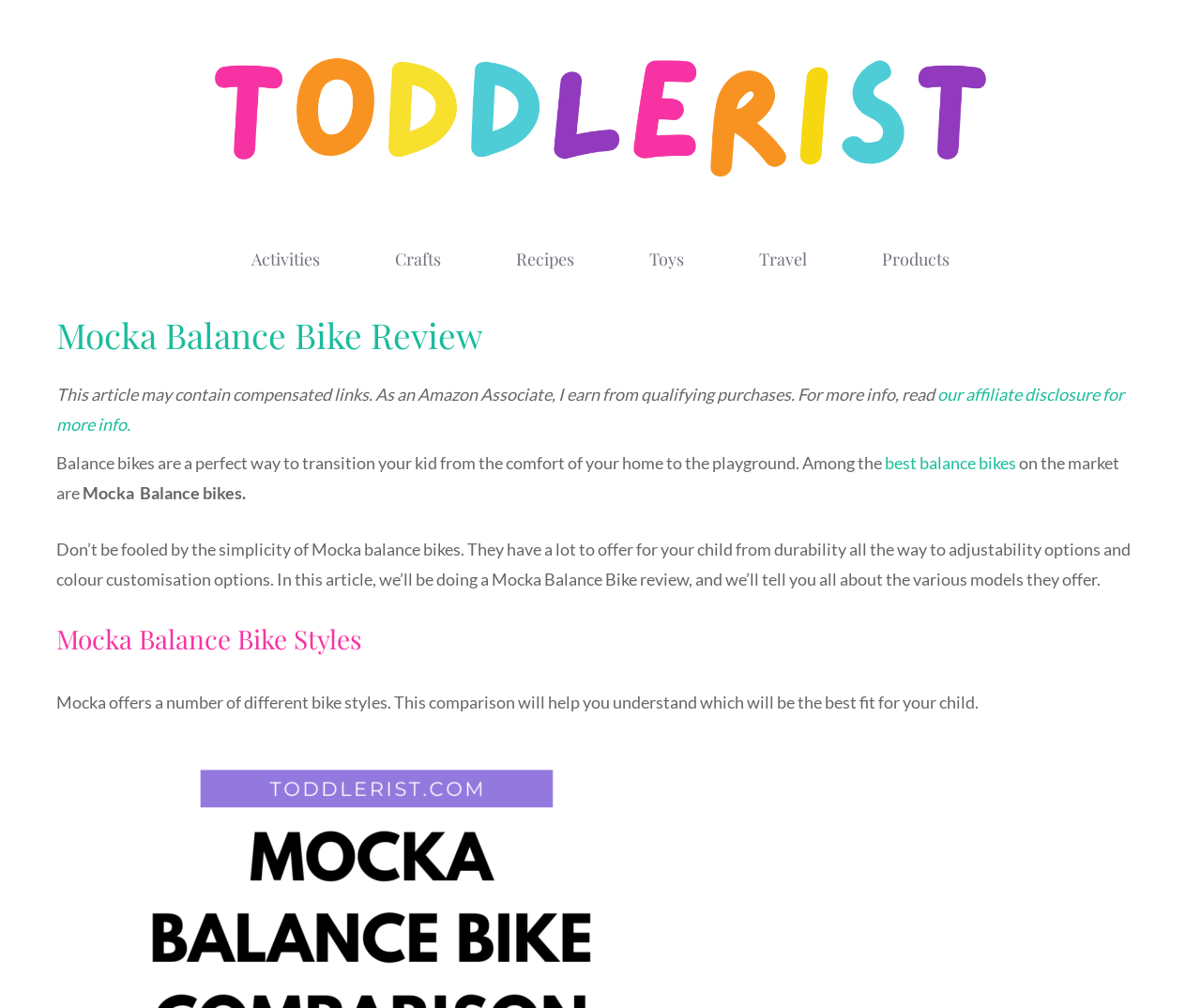How many different bike styles does Mocka offer?
Craft a detailed and extensive response to the question.

I determined this by looking at the heading element with the text 'Mocka Balance Bike Styles' and the subsequent paragraph that mentions 'Mocka offers a number of different bike styles.' This suggests that Mocka provides multiple bike styles, but the exact number is not specified.